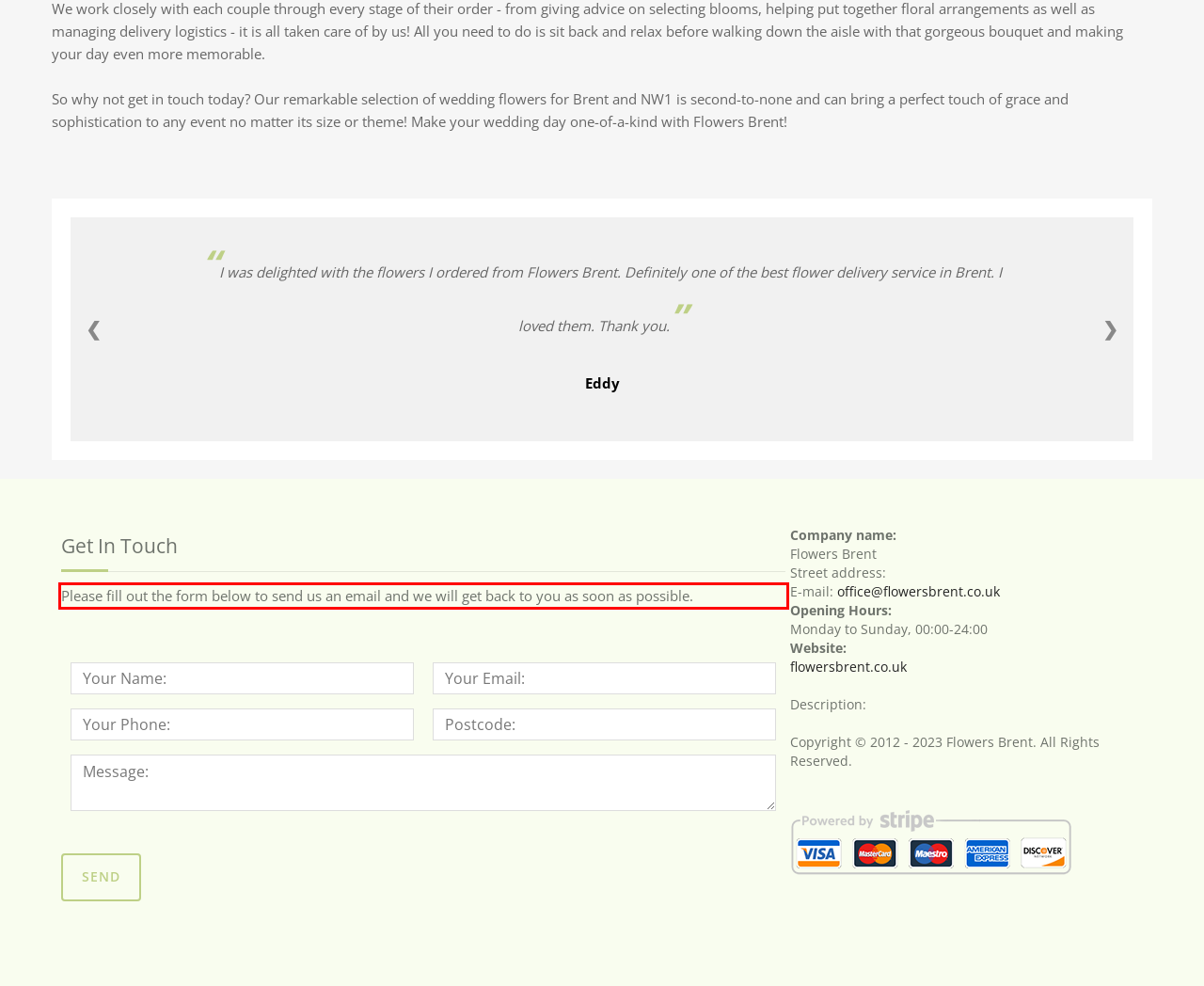You are looking at a screenshot of a webpage with a red rectangle bounding box. Use OCR to identify and extract the text content found inside this red bounding box.

Please fill out the form below to send us an email and we will get back to you as soon as possible.